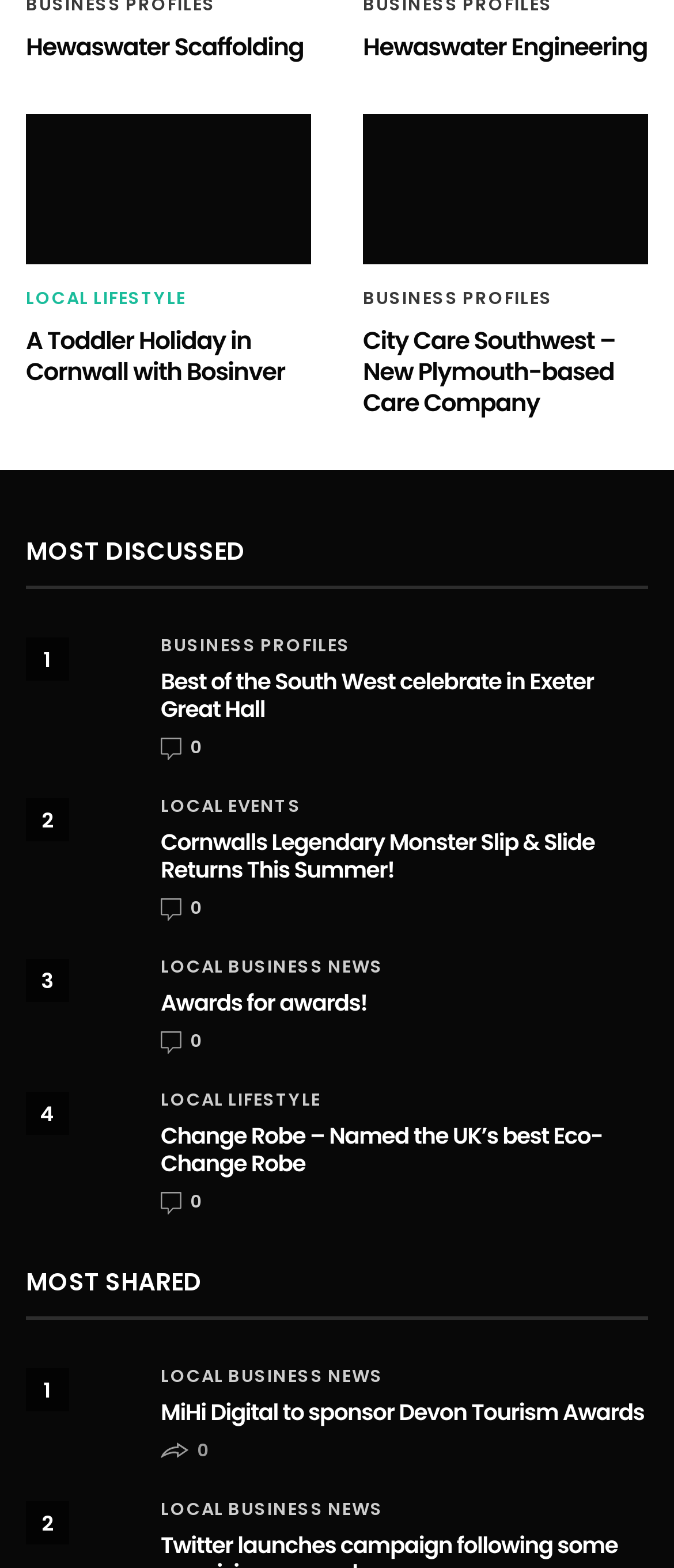Predict the bounding box for the UI component with the following description: "Local Business News".

[0.238, 0.873, 0.568, 0.884]